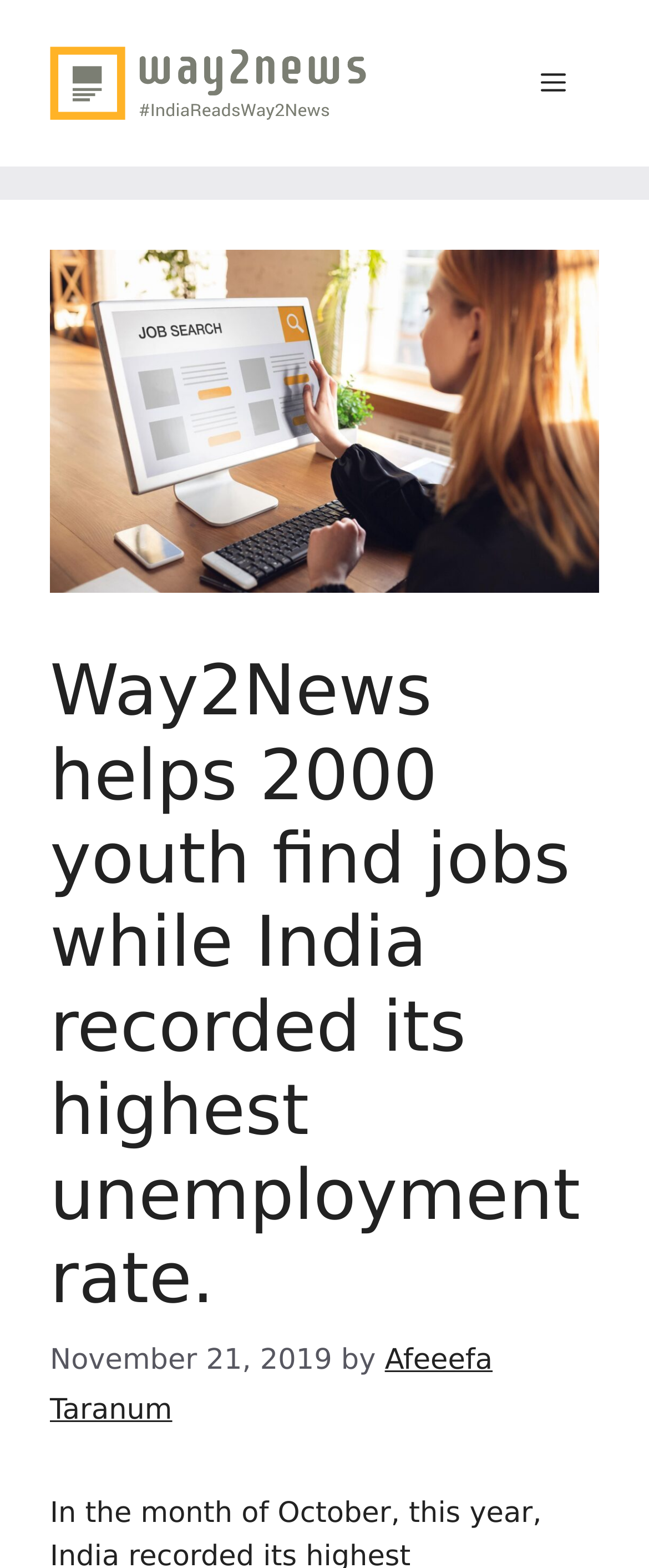Using the details in the image, give a detailed response to the question below:
When was the article published?

The publication date of the article can be found next to the author's name, which is 'November 21, 2019'.